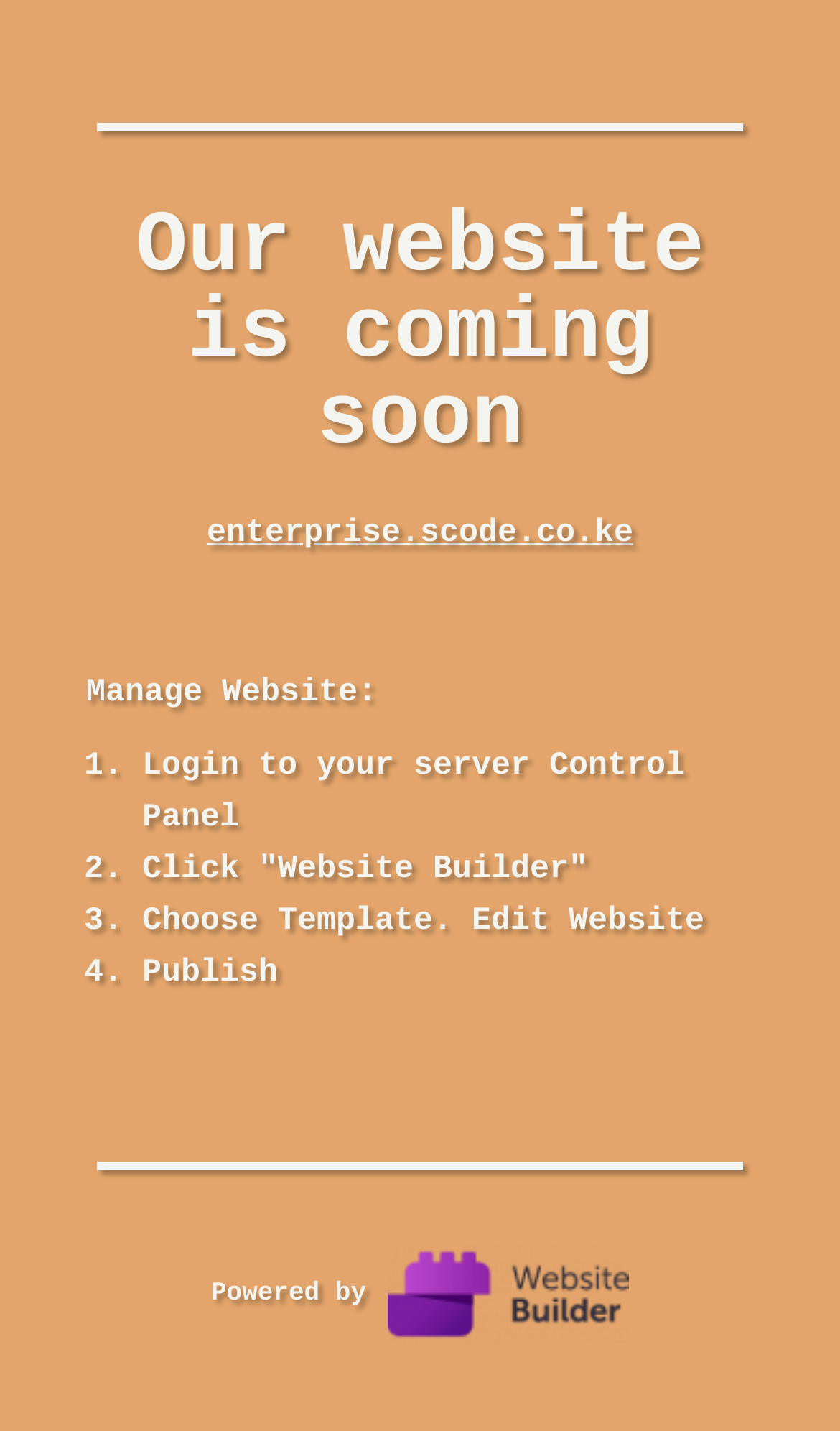What is the name of the tool used to build a website?
Carefully analyze the image and provide a thorough answer to the question.

I found the name of the tool used to build a website by looking at the image element 'Website Builder' which is located at the bottom of the webpage, indicating that it is the tool used to build a website.